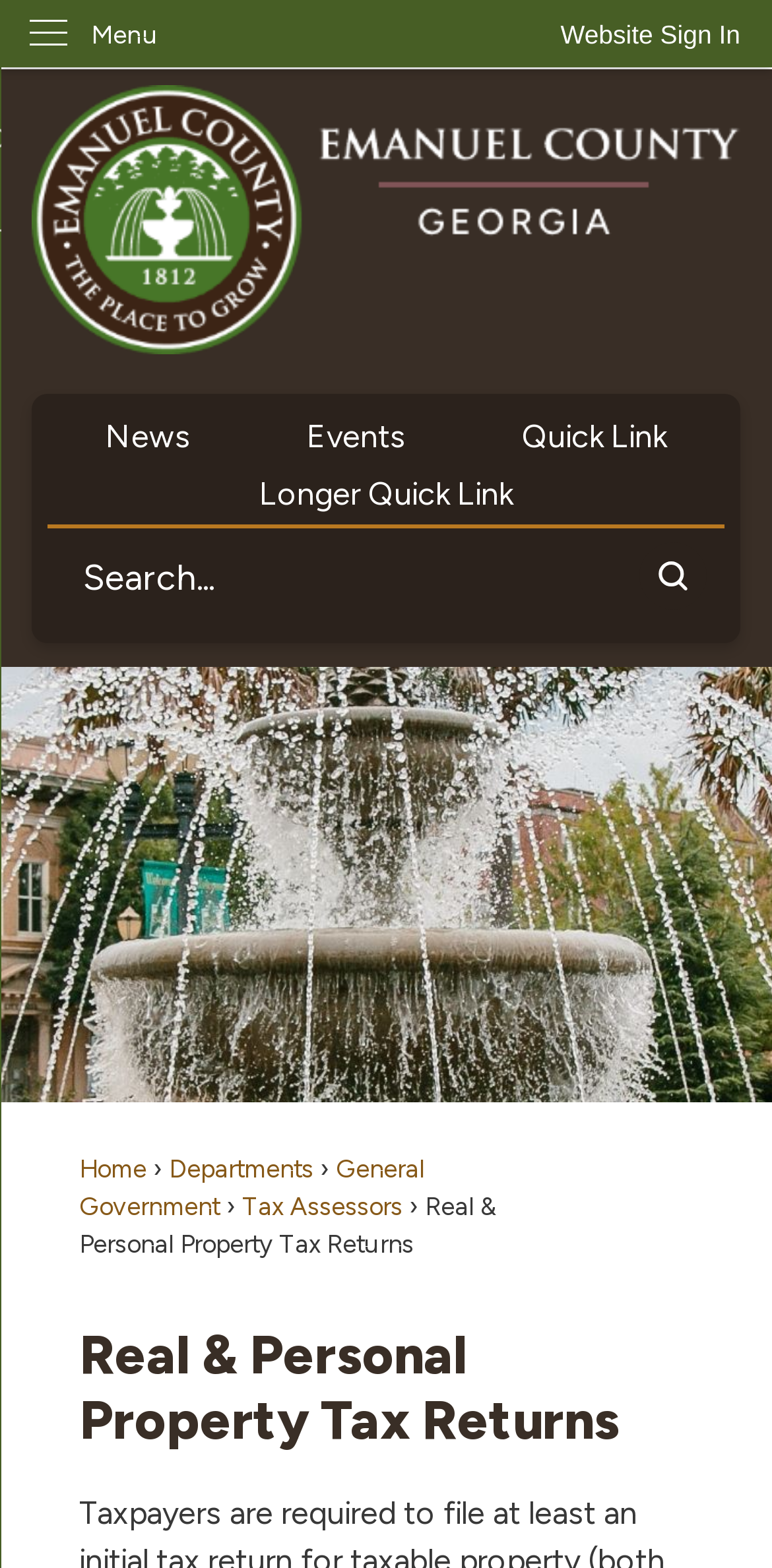How many departments are listed?
Look at the screenshot and provide an in-depth answer.

In the navigation menu, there are three department links: 'Home', 'Departments', and 'General Government', which suggests that there are three departments listed.